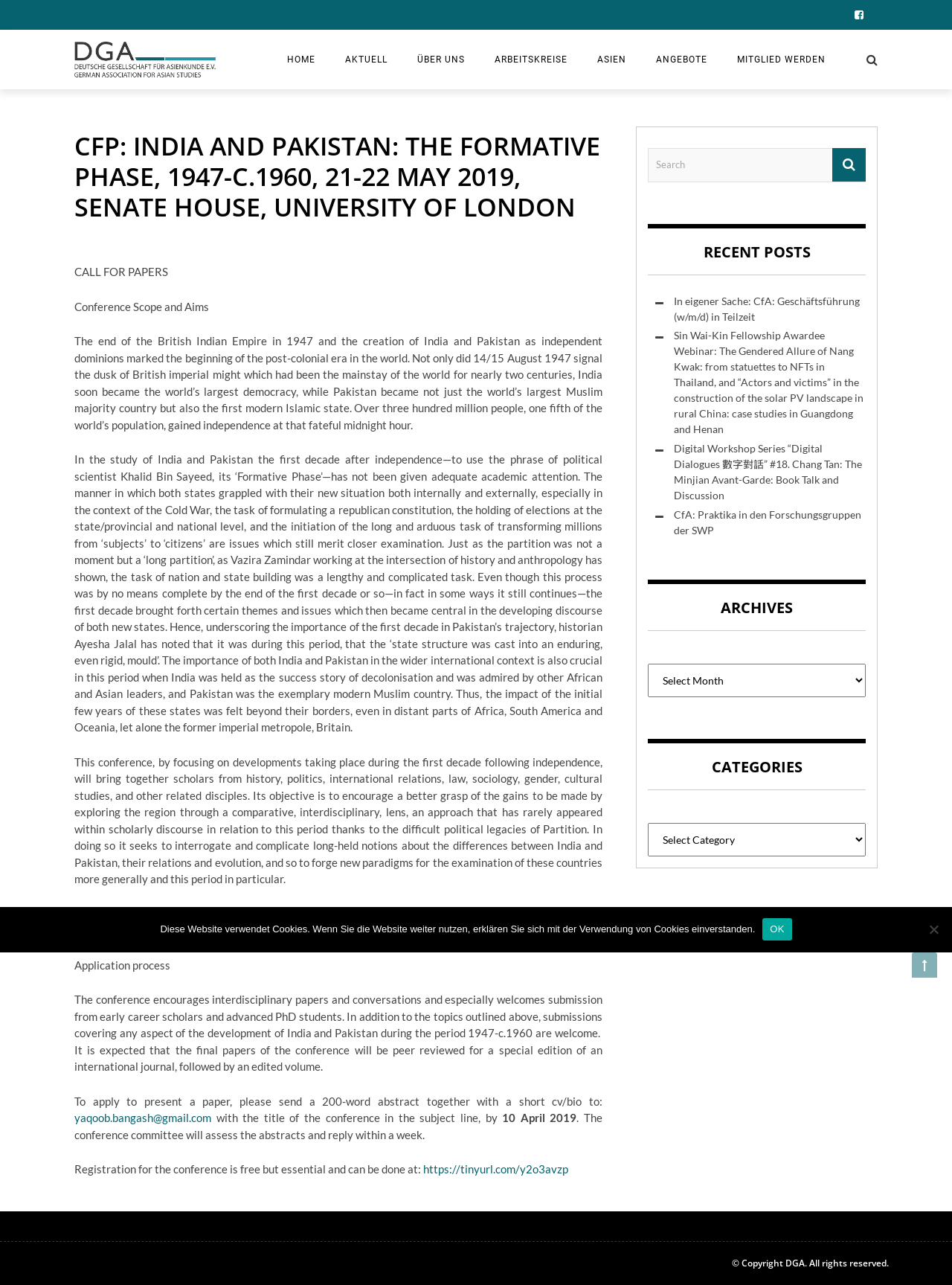What is the conference about?
Use the information from the image to give a detailed answer to the question.

The conference is about the formative phase of India and Pakistan from 1947 to 1960, focusing on the development of these countries during this period.